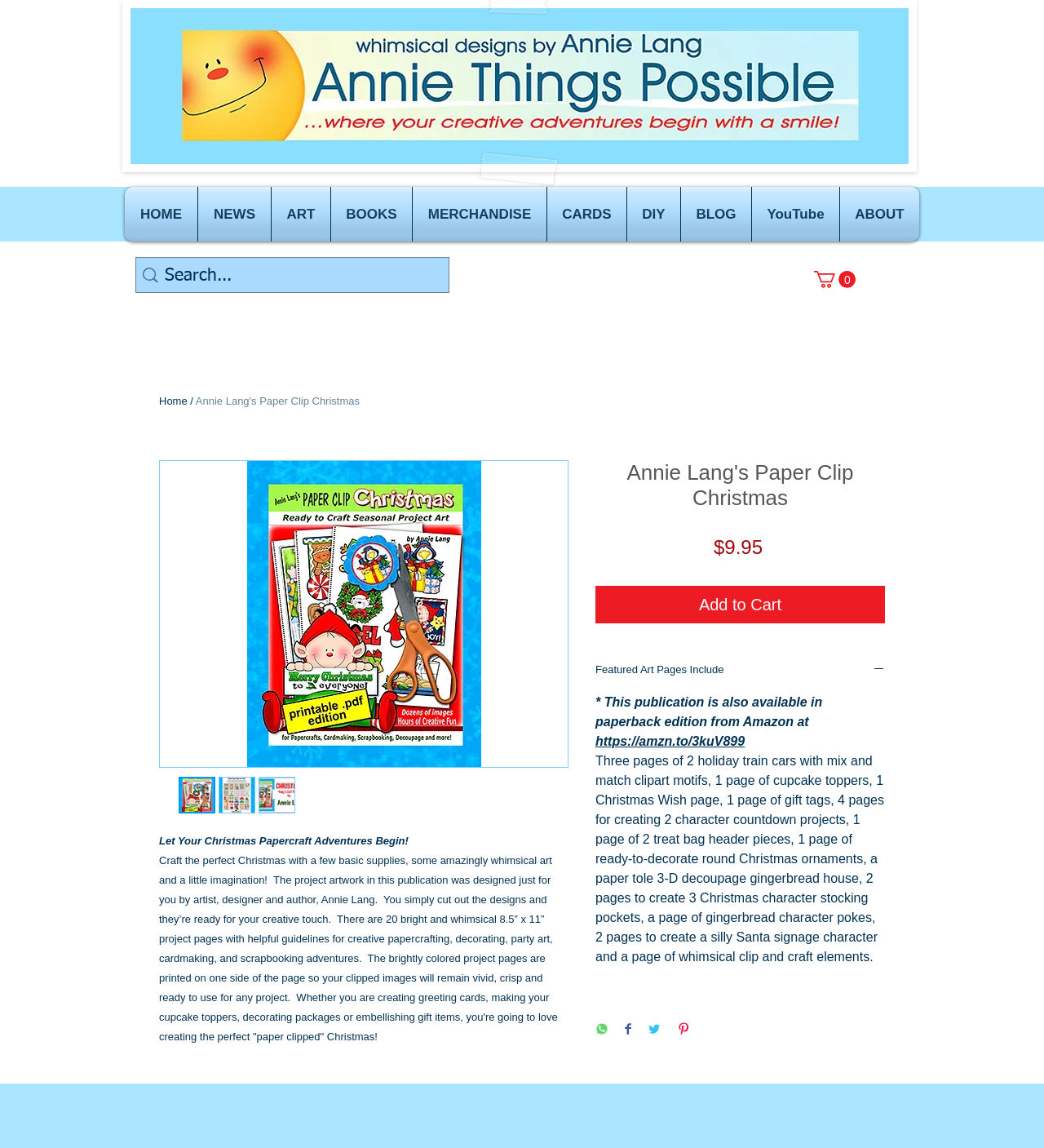Extract the primary header of the webpage and generate its text.

Annie Lang's Paper Clip Christmas